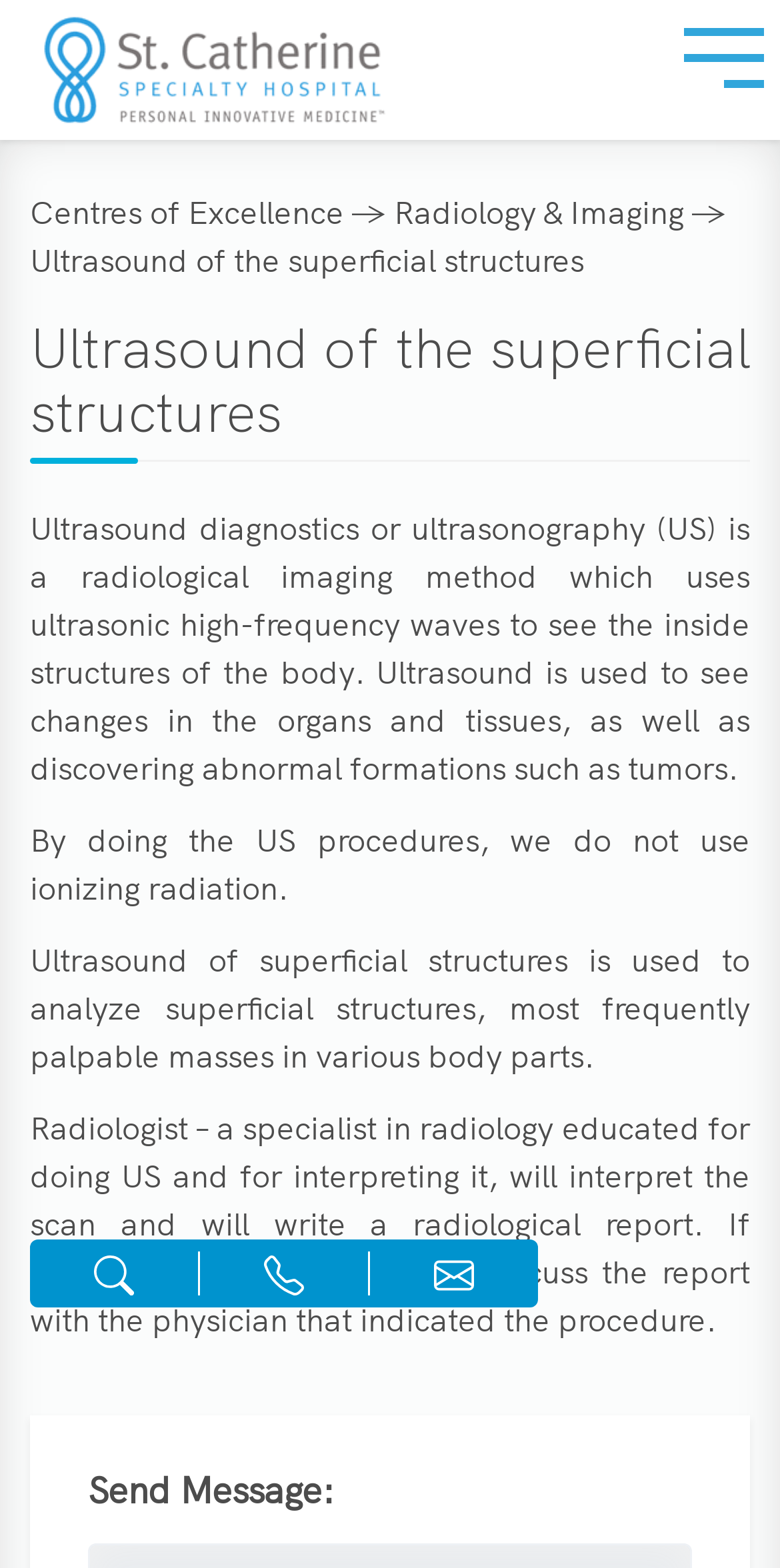Please give a succinct answer to the question in one word or phrase:
What is not used in US procedures?

Ionizing radiation